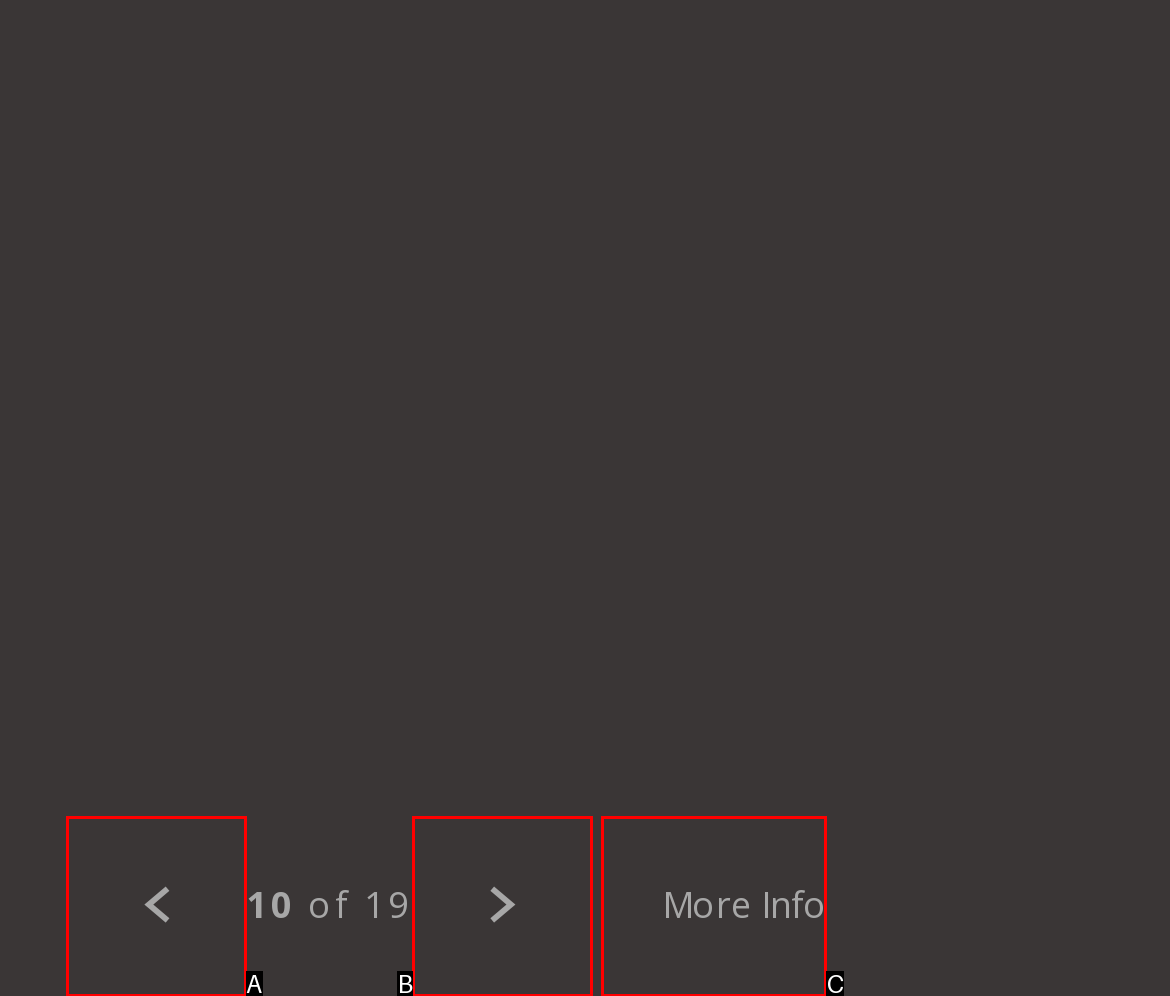Select the HTML element that matches the description: Prev. Provide the letter of the chosen option as your answer.

A